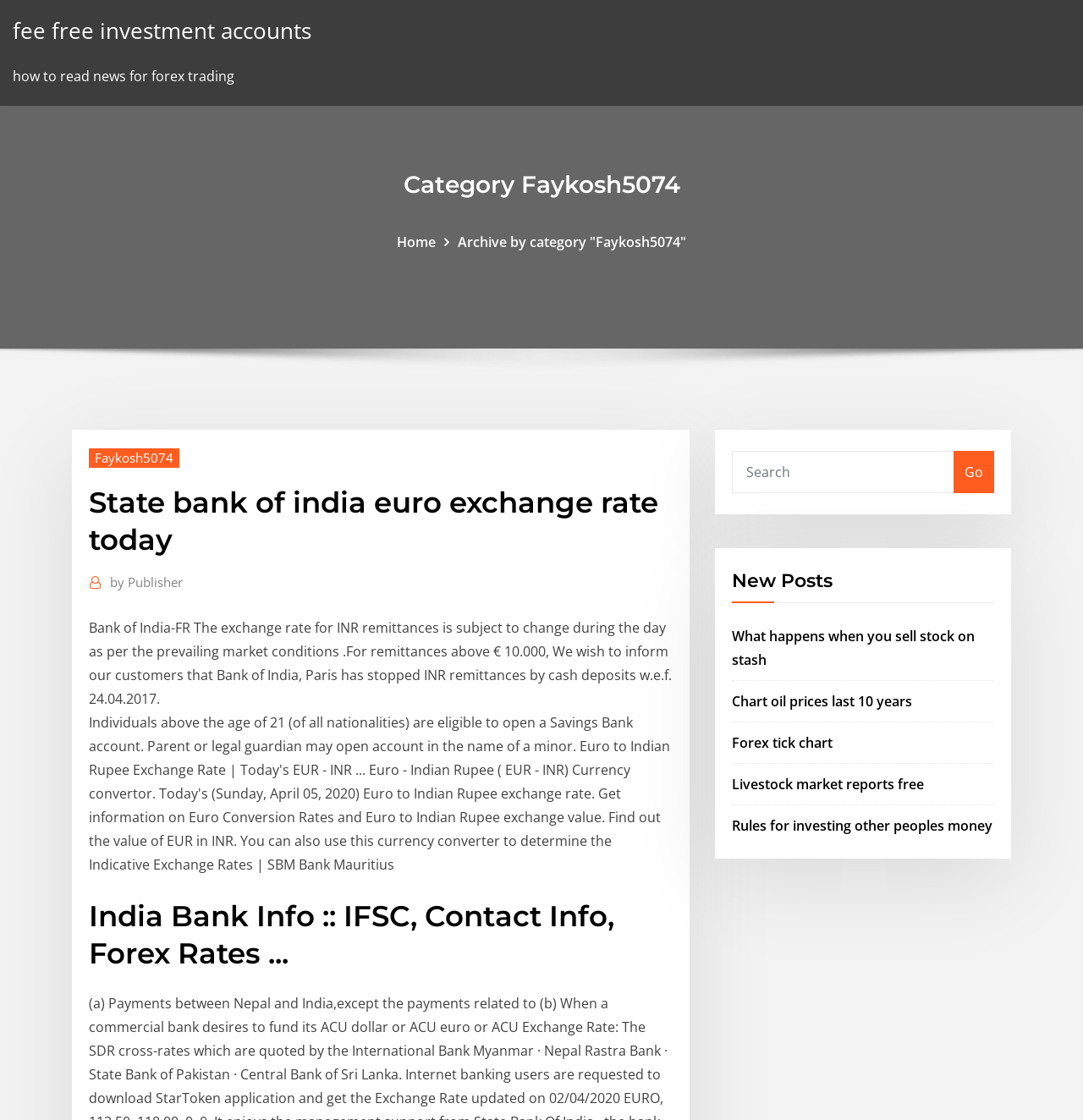What is the category of the webpage?
Utilize the information in the image to give a detailed answer to the question.

I determined the category by looking at the heading element 'Category Faykosh5074' which is located at [0.066, 0.151, 0.934, 0.179]. This suggests that the webpage is categorized under 'Faykosh5074'.